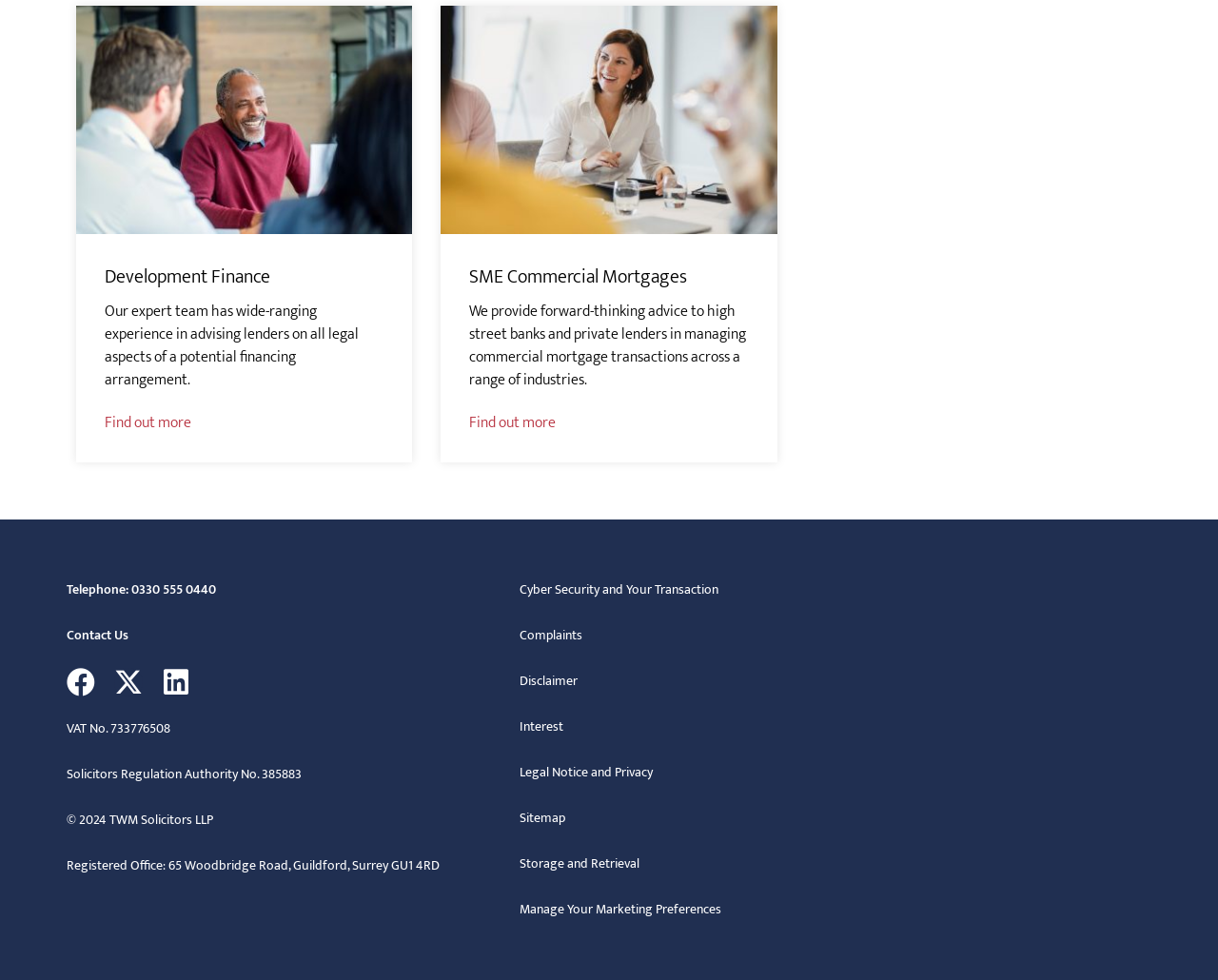Given the content of the image, can you provide a detailed answer to the question?
What is the company's VAT number?

I can see that the company's VAT number is mentioned at the bottom of the webpage, specifically in the static text 'VAT No. 733776508'.